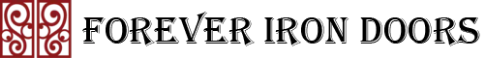Paint a vivid picture with your description of the image.

The image features the logo of "Forever Iron Doors," showcasing an elegant and distinctive design. The logo combines intricate artistry with a modern touch, reflecting the brand's commitment to quality and unique craftsmanship in iron door manufacturing. In addition to the decorative emblem, the name is presented in a bold, stylish font, emphasizing the brand's identity in the home design industry. This logo aligns with the current trends in iron door aesthetics, making a statement about strength and sophistication, much needed for contemporary entryways. The design resonates with the company's vision of blending traditional elegance with innovative styles as they prepare for the emerging trends of 2024.